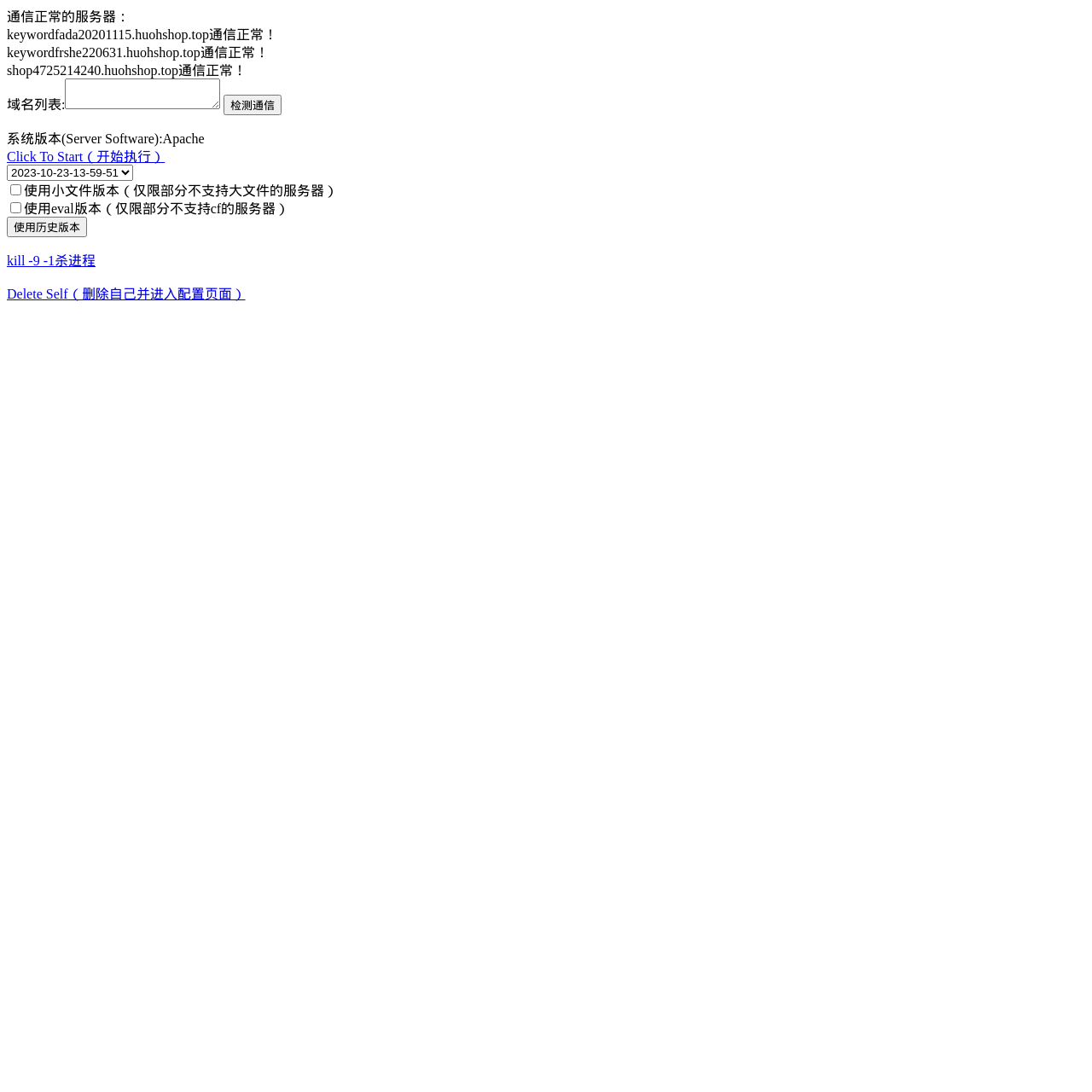Using the information in the image, could you please answer the following question in detail:
What is the function of the 'Delete Self' link?

I interpreted the text of the link 'Delete Self（删除自己并进入配置页面）' to understand its function, which is to delete the current entity and enter the configuration page.